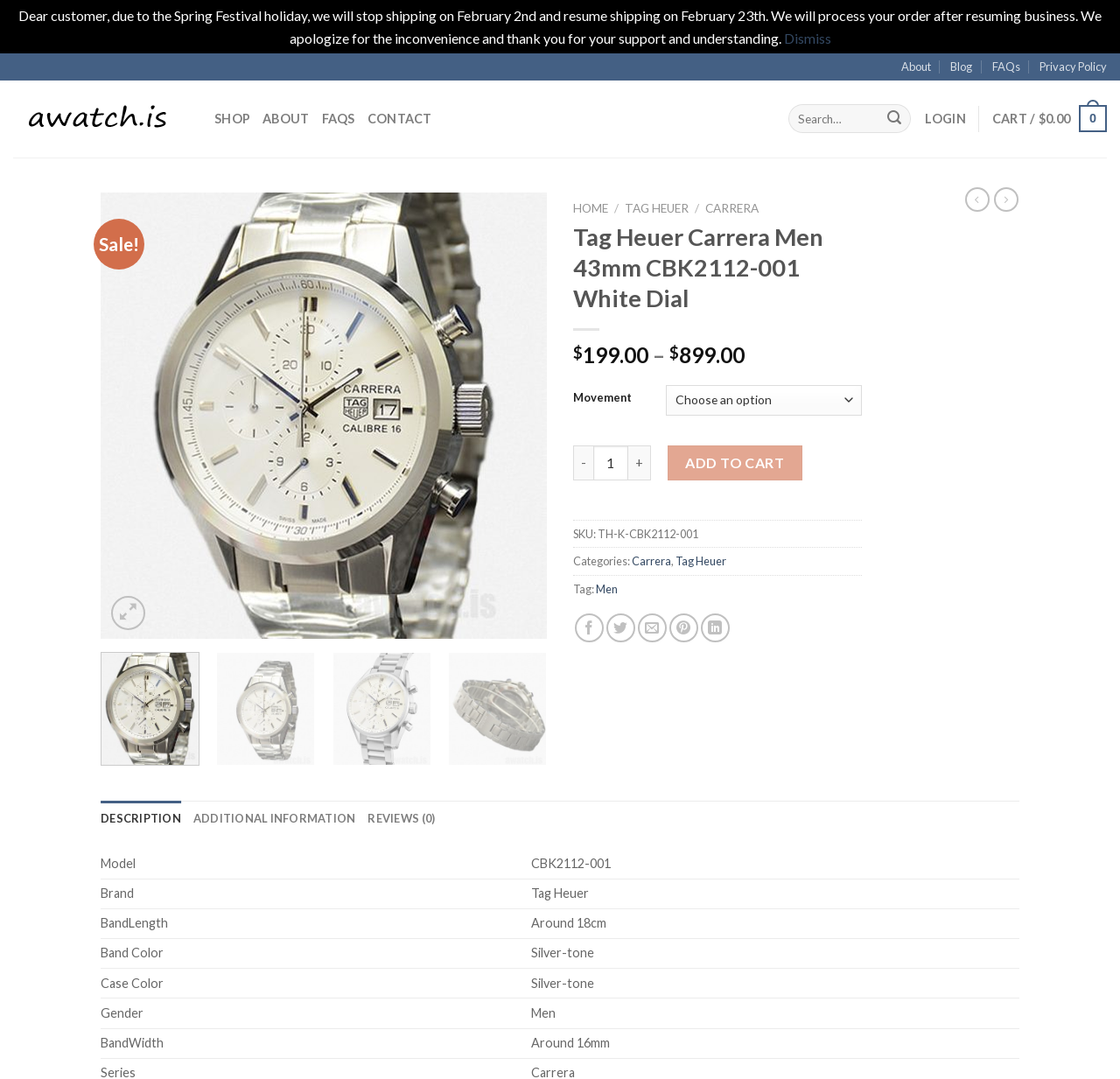Specify the bounding box coordinates (top-left x, top-left y, bottom-right x, bottom-right y) of the UI element in the screenshot that matches this description: Add to cart

[0.596, 0.412, 0.716, 0.445]